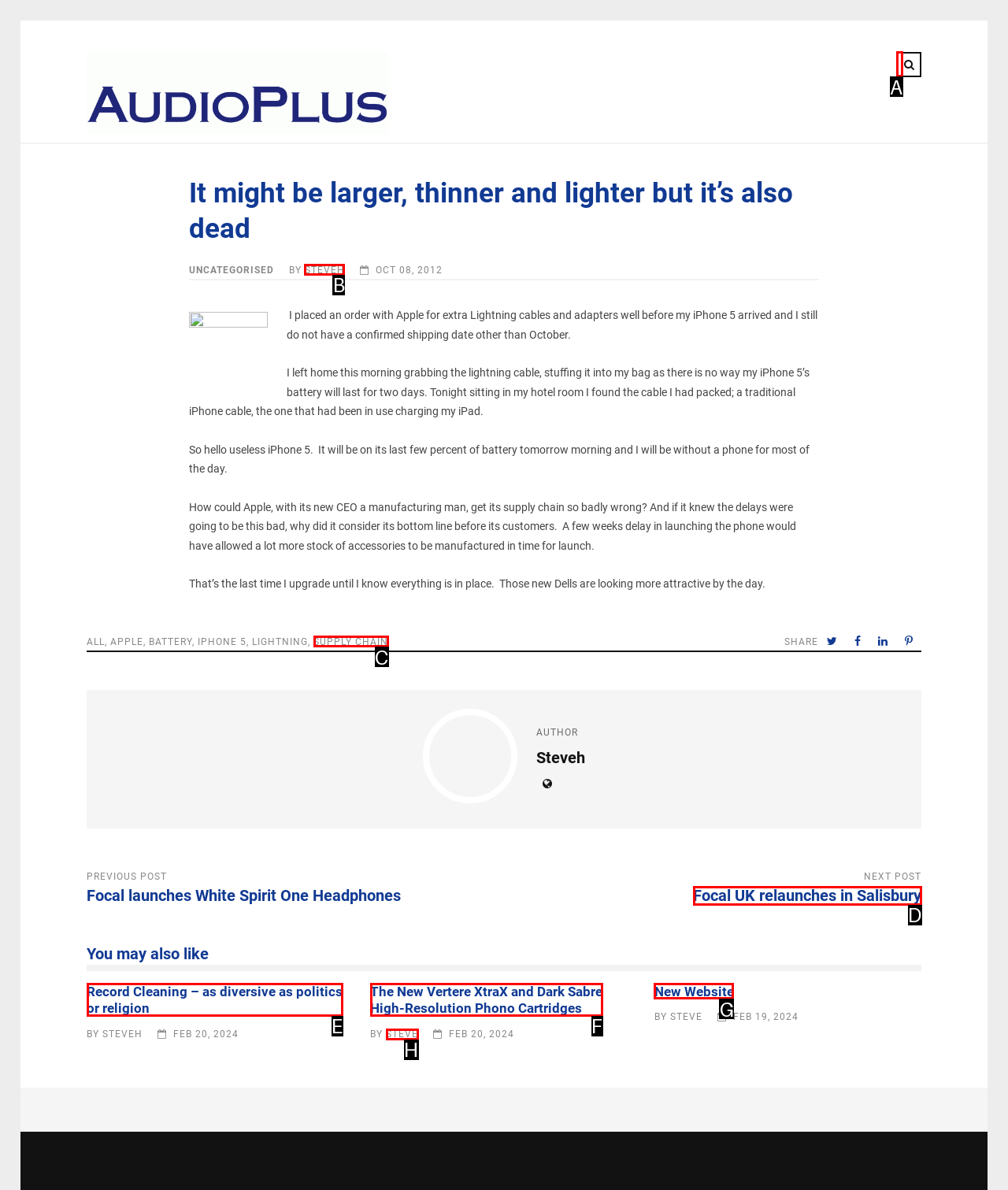Select the appropriate HTML element that needs to be clicked to execute the following task: Click the Contact us link. Respond with the letter of the option.

None